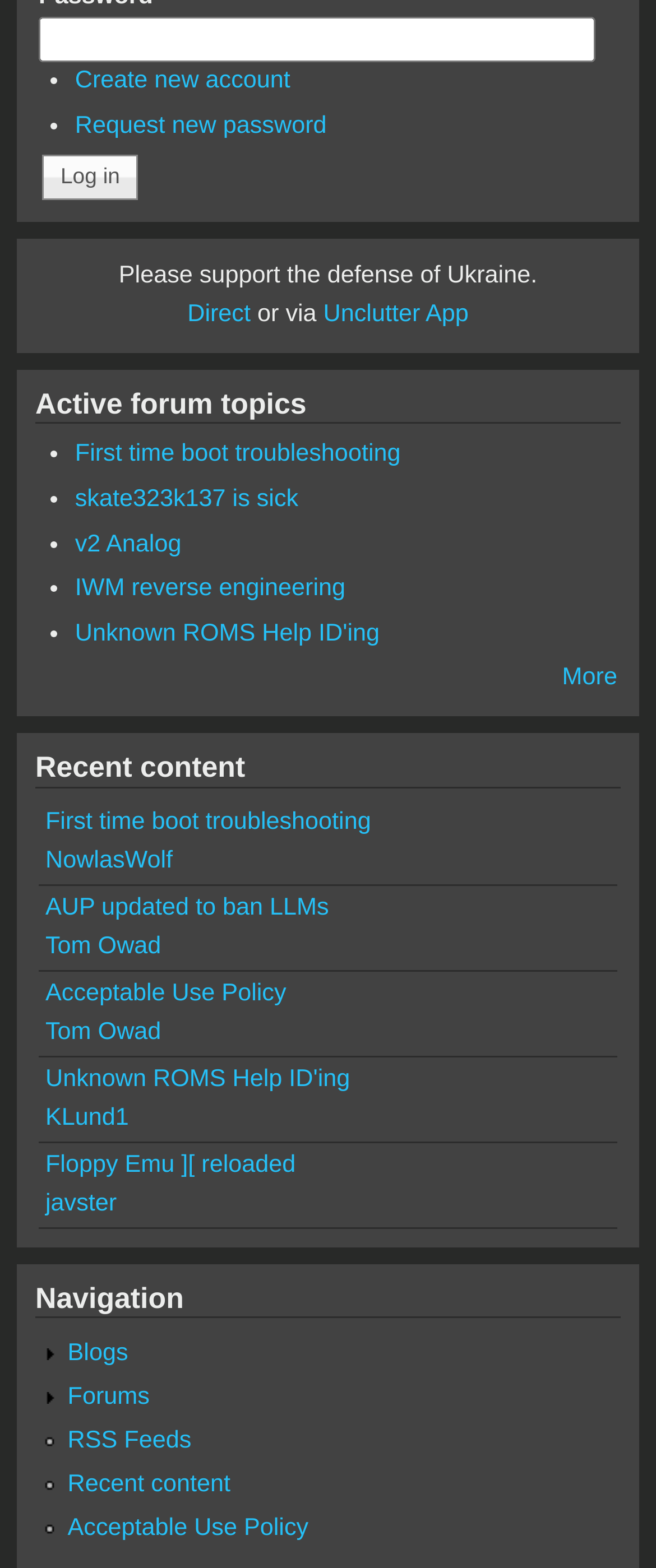Identify the bounding box for the given UI element using the description provided. Coordinates should be in the format (top-left x, top-left y, bottom-right x, bottom-right y) and must be between 0 and 1. Here is the description: First time boot troubleshooting

[0.114, 0.281, 0.611, 0.298]